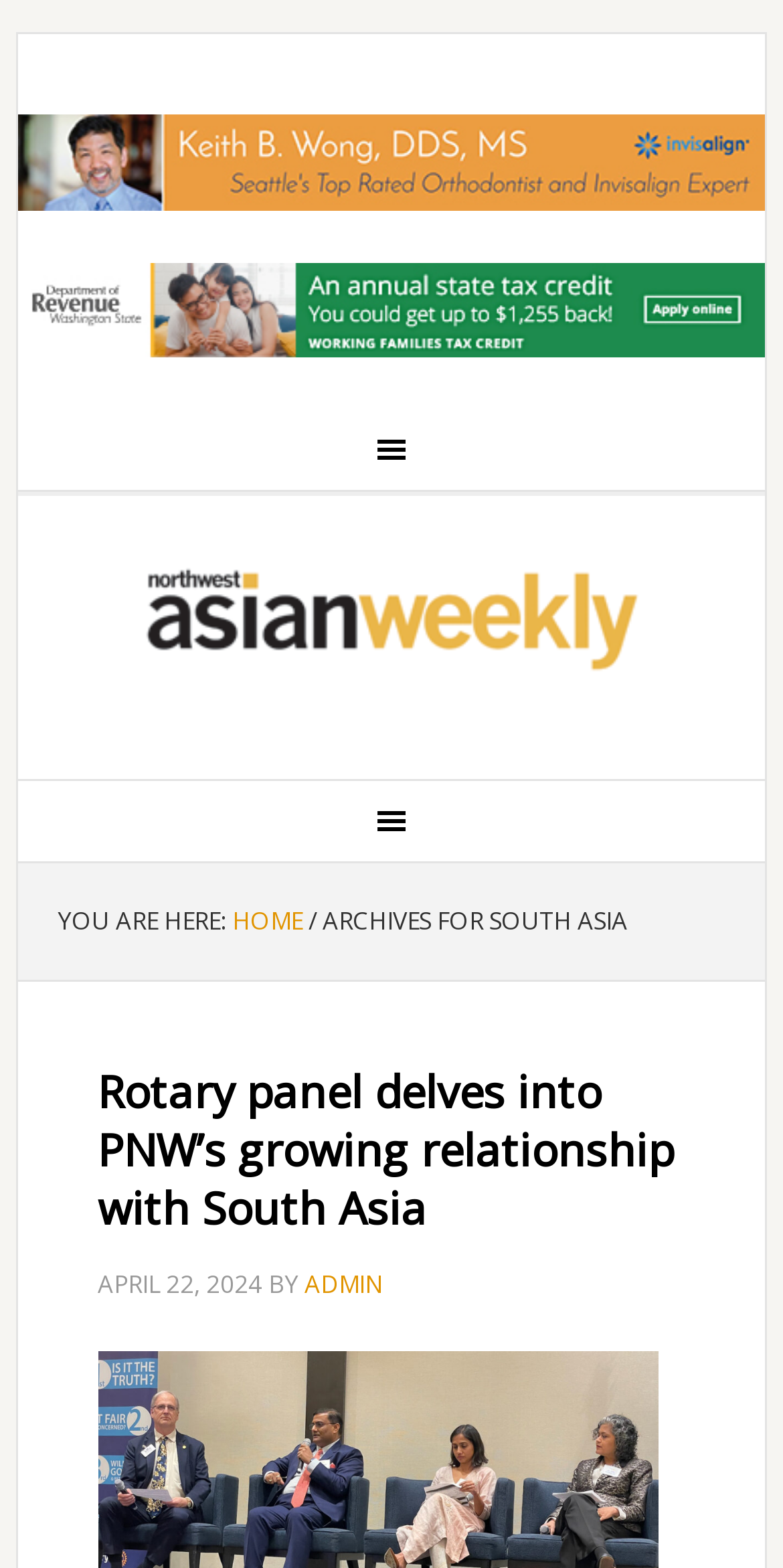Detail the features and information presented on the webpage.

The webpage is about South Asia, with a focus on news and archives. At the top, there are two advertisements, one on the left and one on the right, each taking up about half of the width of the page. Below the ads, there is a secondary navigation menu. 

Further down, there is a main navigation menu with a "YOU ARE HERE" indicator, followed by a breadcrumb trail showing the current location as "HOME > ARCHIVES FOR SOUTH ASIA". 

The main content of the page is an article titled "Rotary panel delves into PNW’s growing relationship with South Asia", which is a heading. The article has a link to the full text, and is accompanied by a timestamp showing the date "APRIL 22, 2024" and the author "ADMIN".